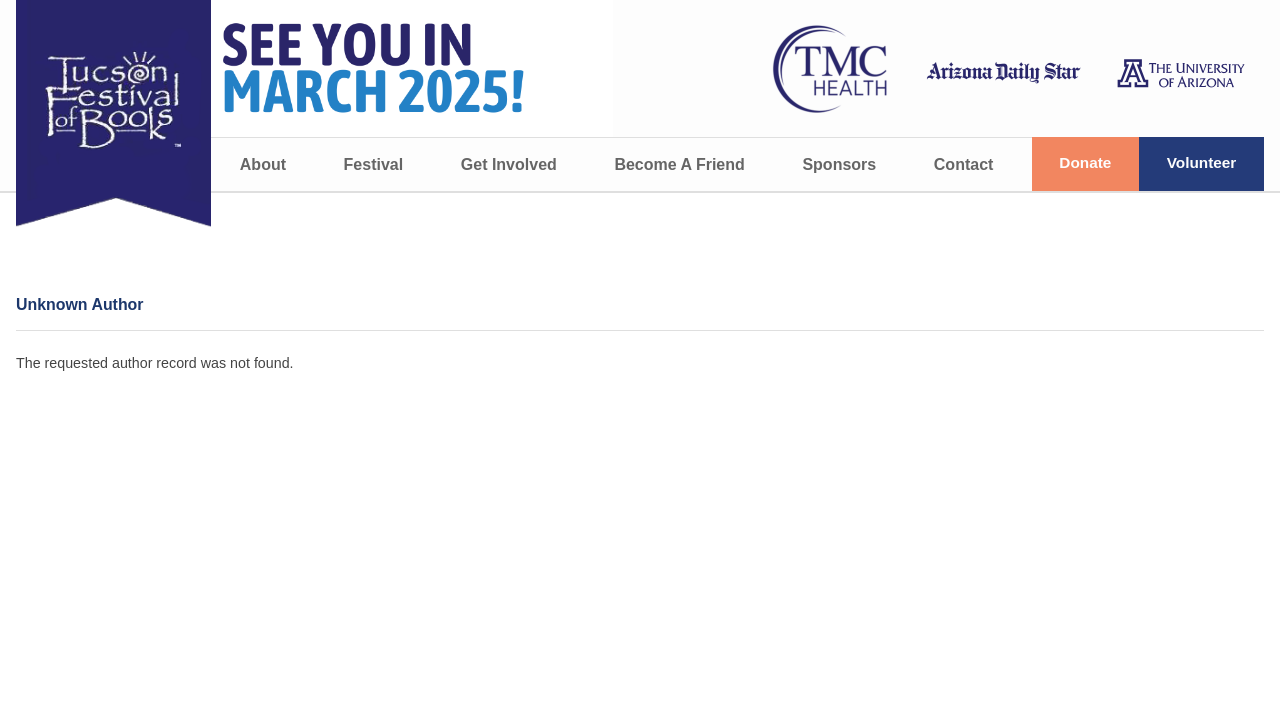Specify the bounding box coordinates of the area that needs to be clicked to achieve the following instruction: "donate to the festival".

[0.806, 0.192, 0.89, 0.269]